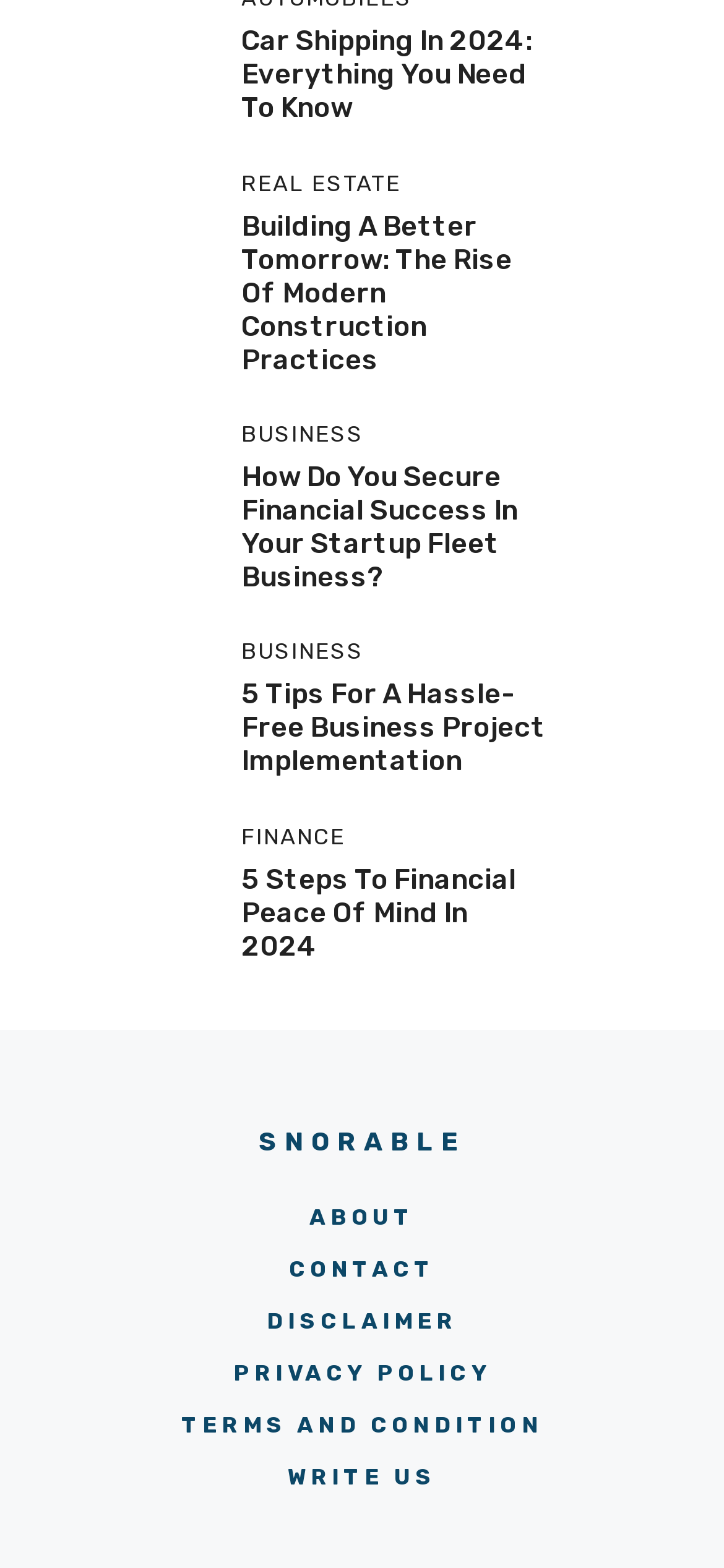Can you specify the bounding box coordinates of the area that needs to be clicked to fulfill the following instruction: "Contact us"?

[0.399, 0.799, 0.601, 0.82]